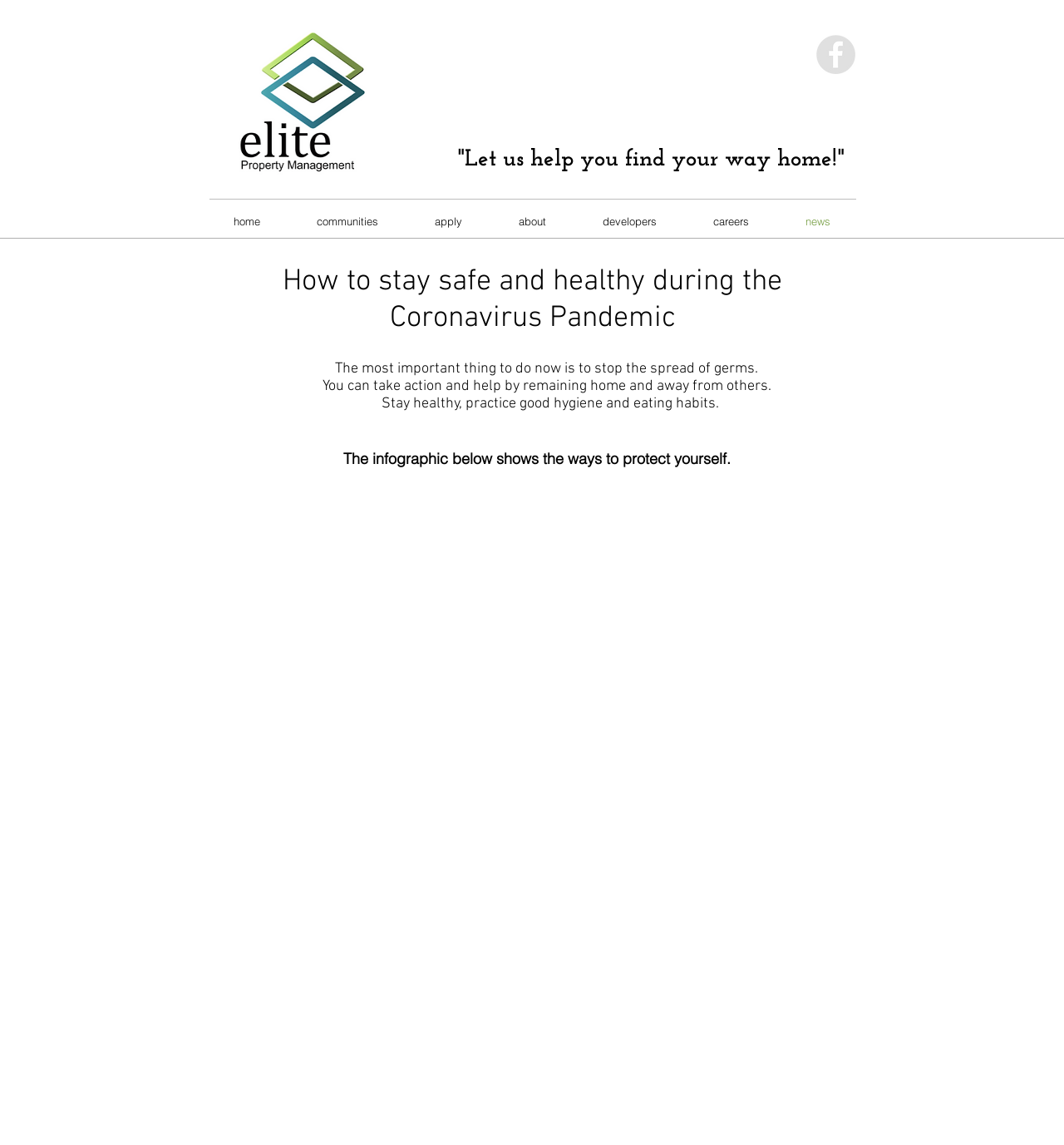Pinpoint the bounding box coordinates of the clickable element needed to complete the instruction: "Go to home page". The coordinates should be provided as four float numbers between 0 and 1: [left, top, right, bottom].

[0.193, 0.182, 0.271, 0.205]